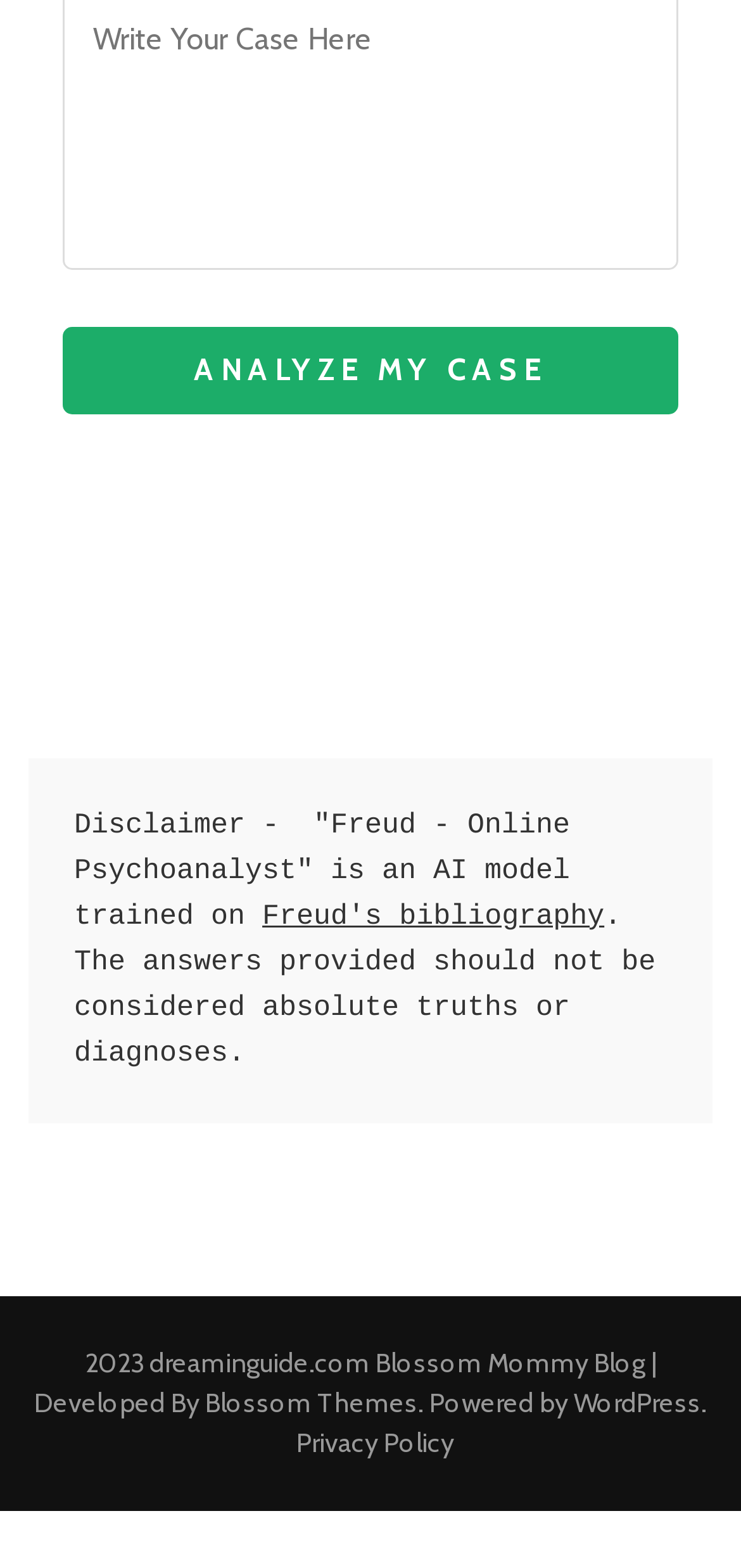Please analyze the image and provide a thorough answer to the question:
What is the name of the blog mentioned on the webpage?

The footer section of the webpage mentions 'Blossom Mommy Blog | Developed By' followed by the name of the developer, indicating that Blossom Mommy Blog is the name of the blog associated with this website.